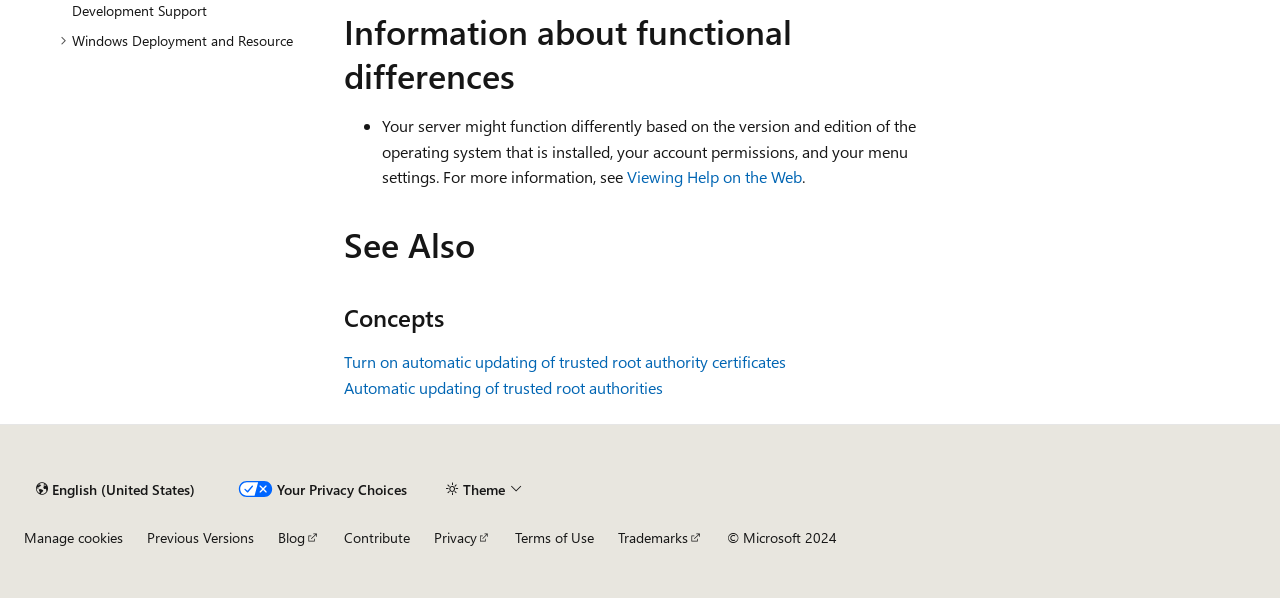Determine the bounding box coordinates of the target area to click to execute the following instruction: "Learn more about 'Cannabear' DC."

None